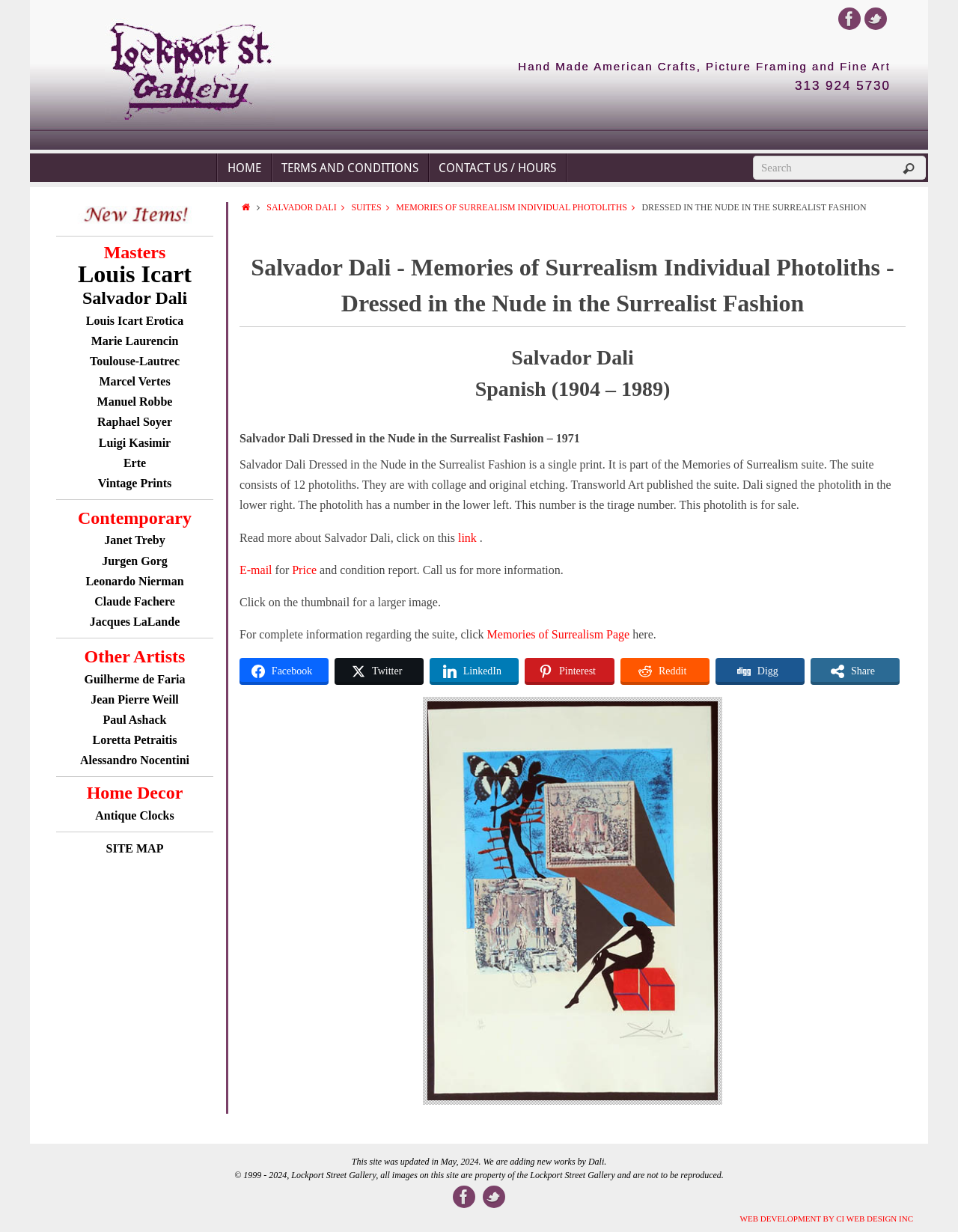Identify the bounding box coordinates of the element that should be clicked to fulfill this task: "Share on Facebook". The coordinates should be provided as four float numbers between 0 and 1, i.e., [left, top, right, bottom].

[0.25, 0.534, 0.343, 0.556]